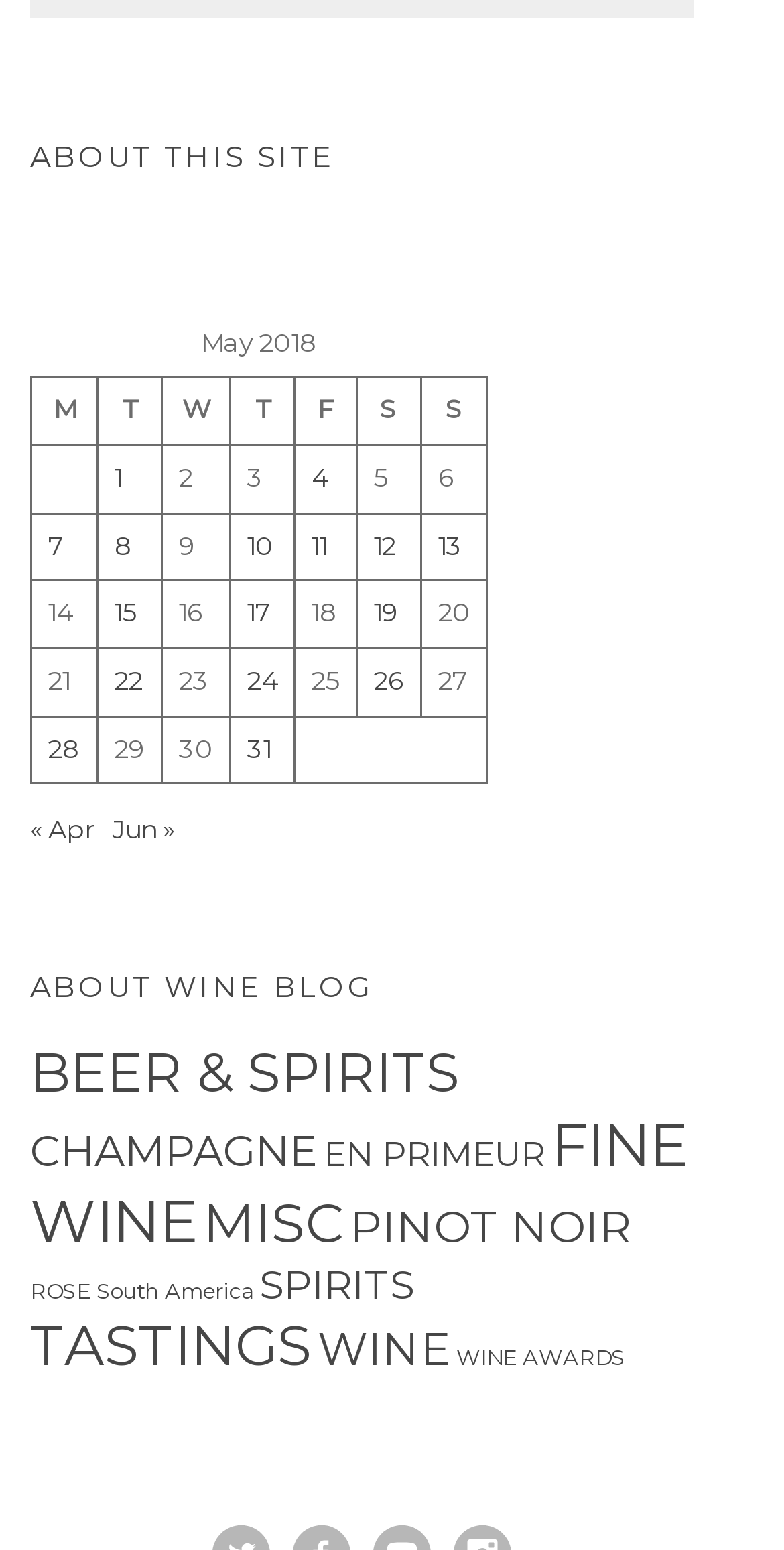How many columns are in the table?
Based on the screenshot, answer the question with a single word or phrase.

7